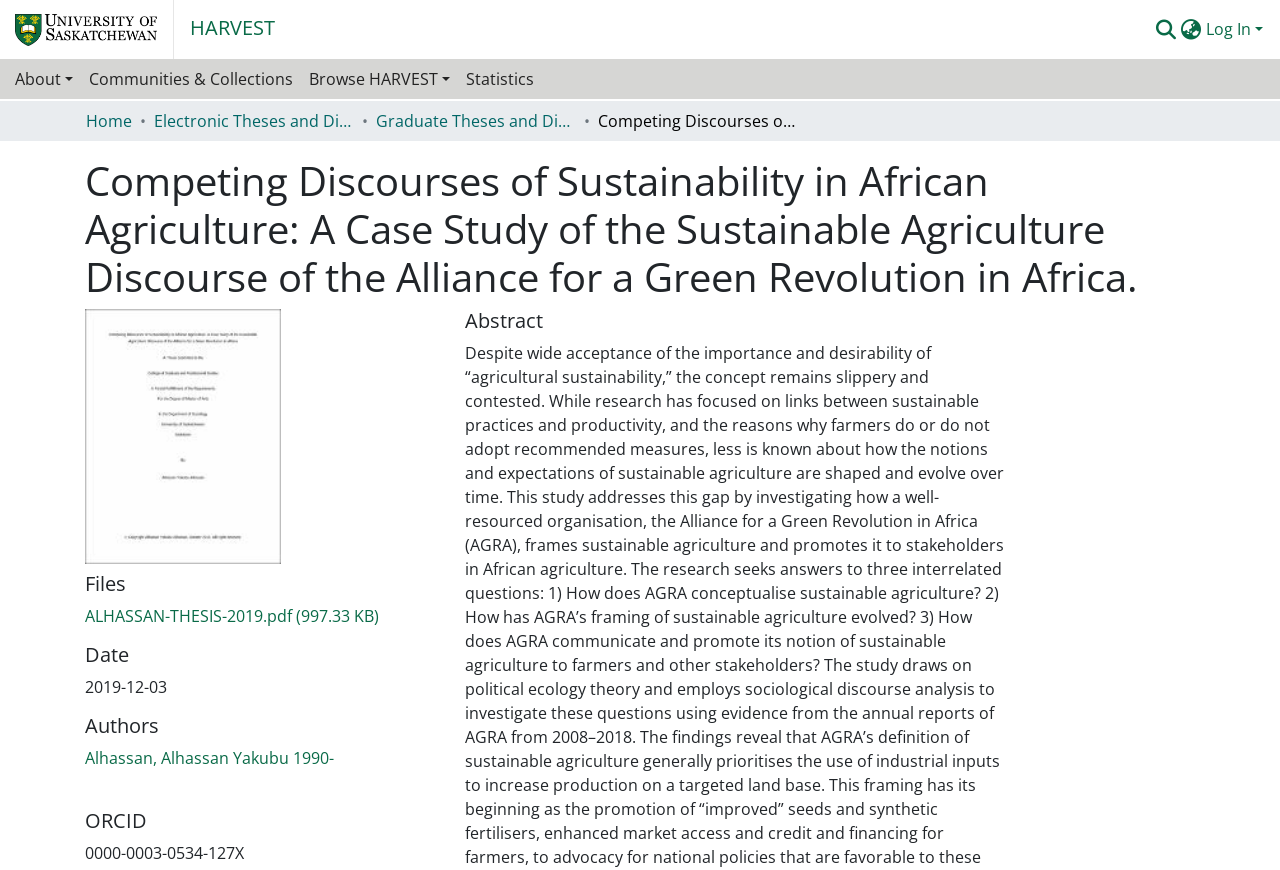Locate the bounding box coordinates of the area that needs to be clicked to fulfill the following instruction: "Log in to the system". The coordinates should be in the format of four float numbers between 0 and 1, namely [left, top, right, bottom].

[0.941, 0.021, 0.988, 0.046]